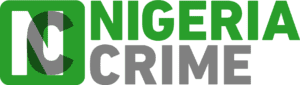What tone does the word 'CRIME' convey?
Please elaborate on the answer to the question with detailed information.

The word 'CRIME' is presented in gray, indicating a more serious tone, which contrasts with the green color of 'NIGERIA' and adds a sense of gravity to the logo.